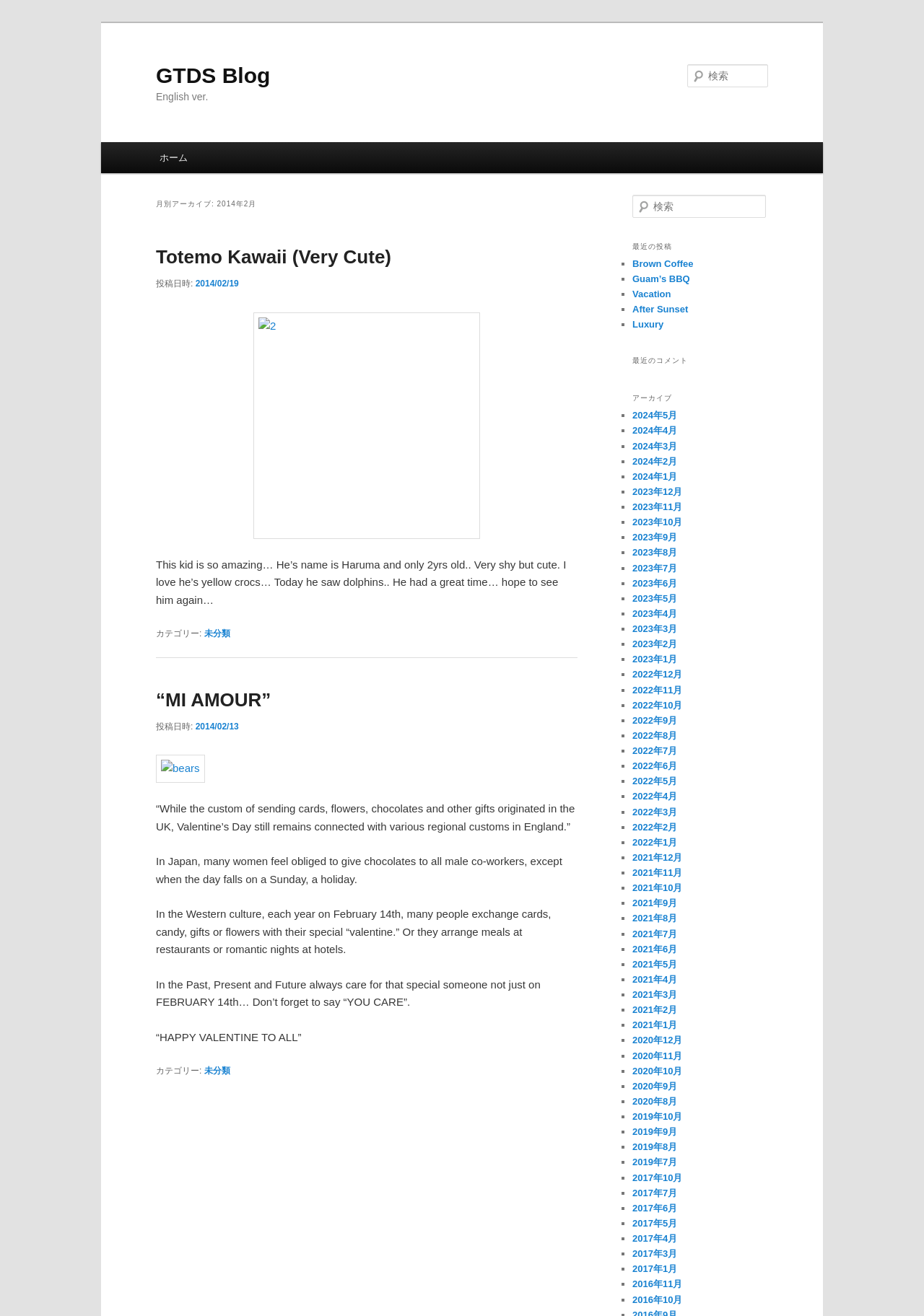Locate the bounding box coordinates of the area you need to click to fulfill this instruction: 'search for something'. The coordinates must be in the form of four float numbers ranging from 0 to 1: [left, top, right, bottom].

[0.744, 0.049, 0.831, 0.066]